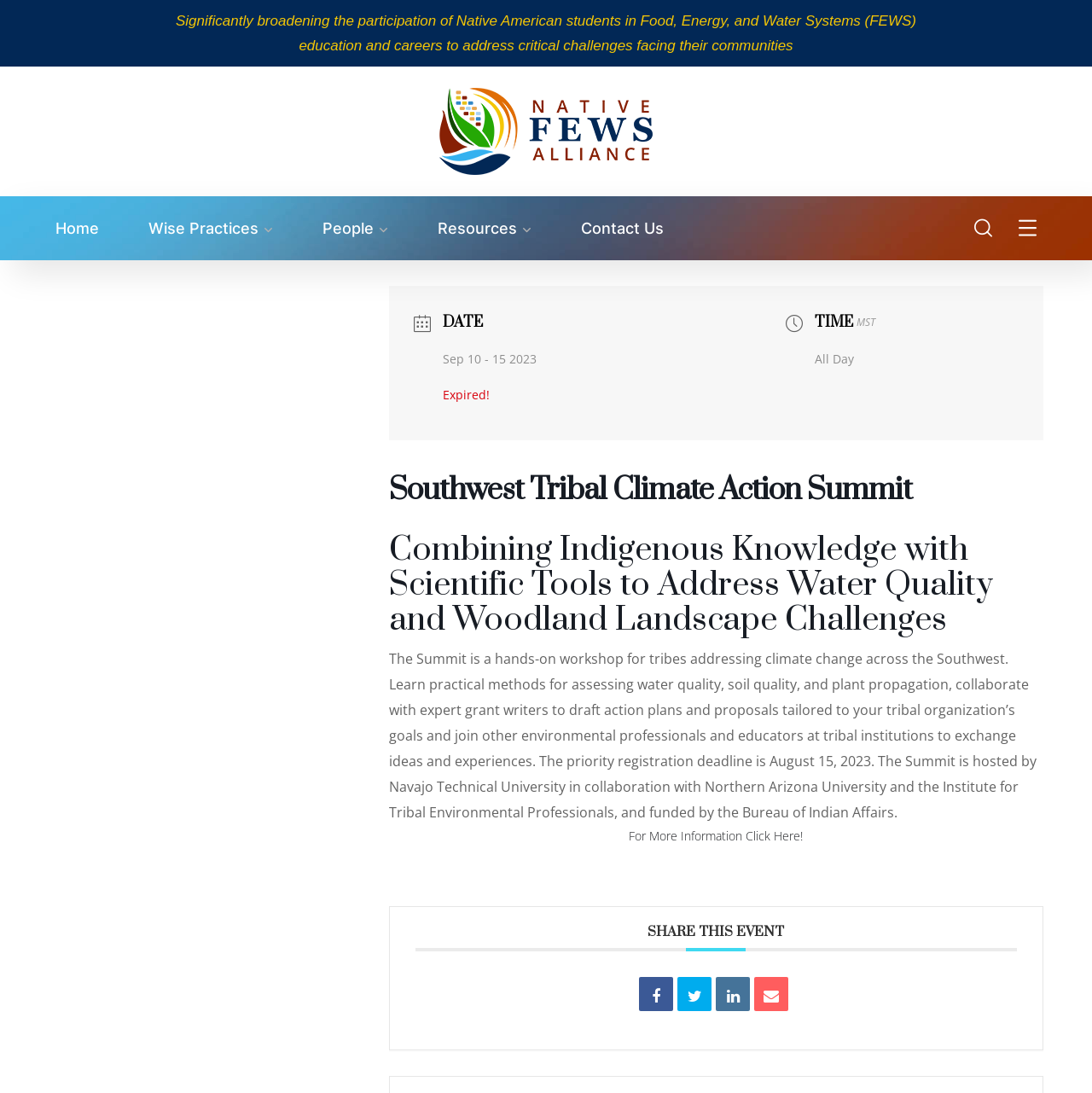Please provide the main heading of the webpage content.

Southwest Tribal Climate Action Summit